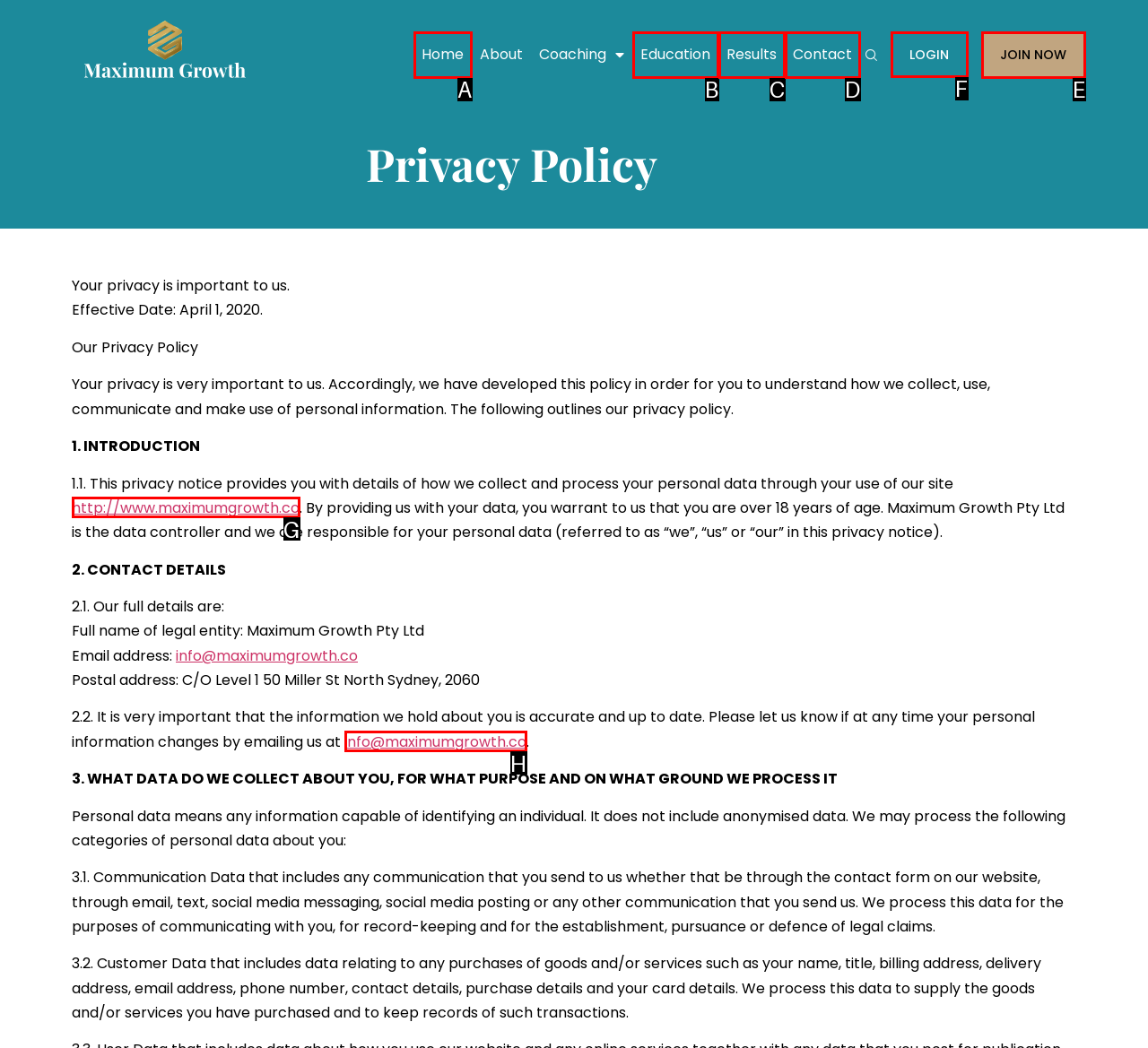What option should you select to complete this task: Click on LOGIN? Indicate your answer by providing the letter only.

F